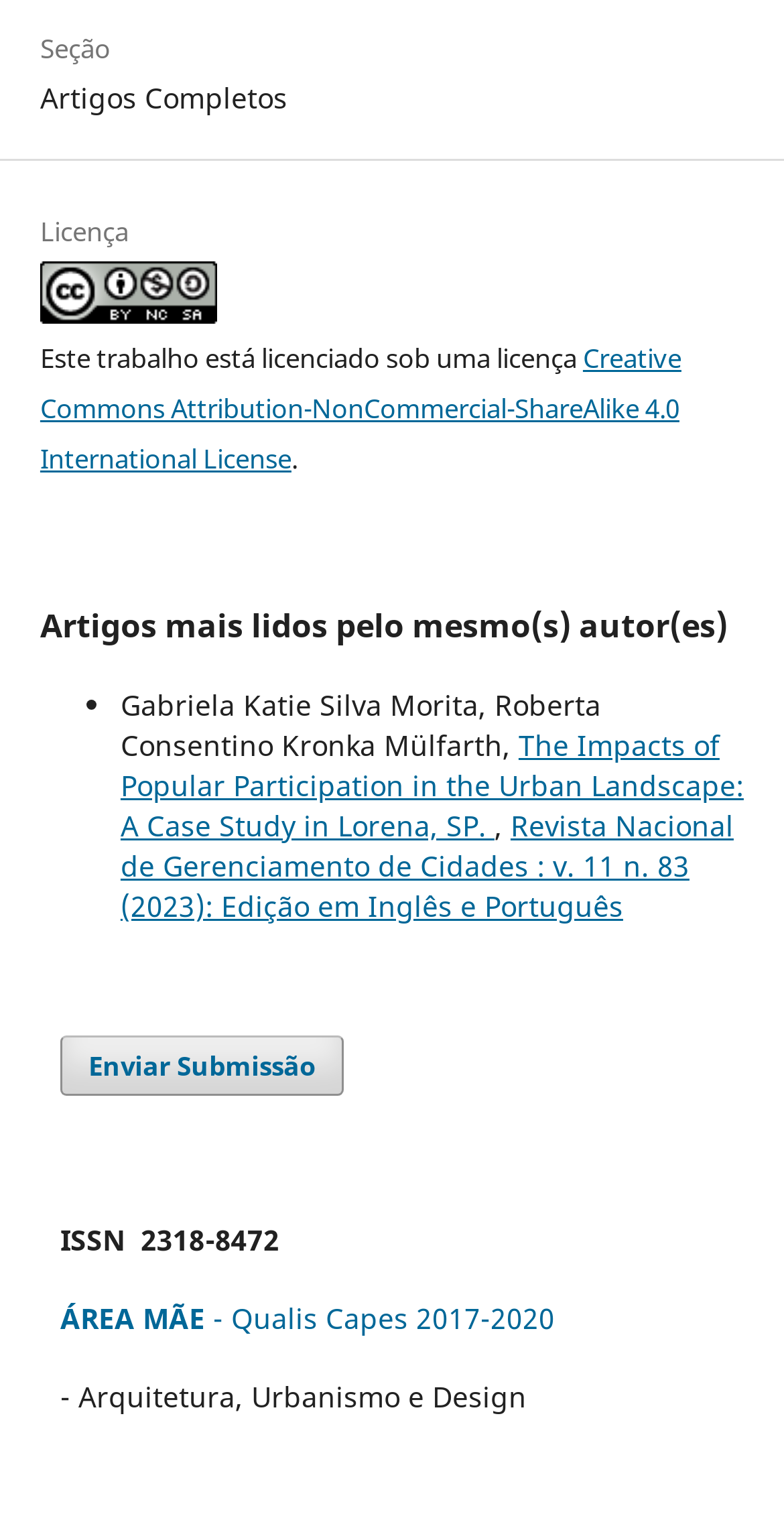Answer briefly with one word or phrase:
What is the purpose of the 'Enviar Submissão' button?

To submit an article